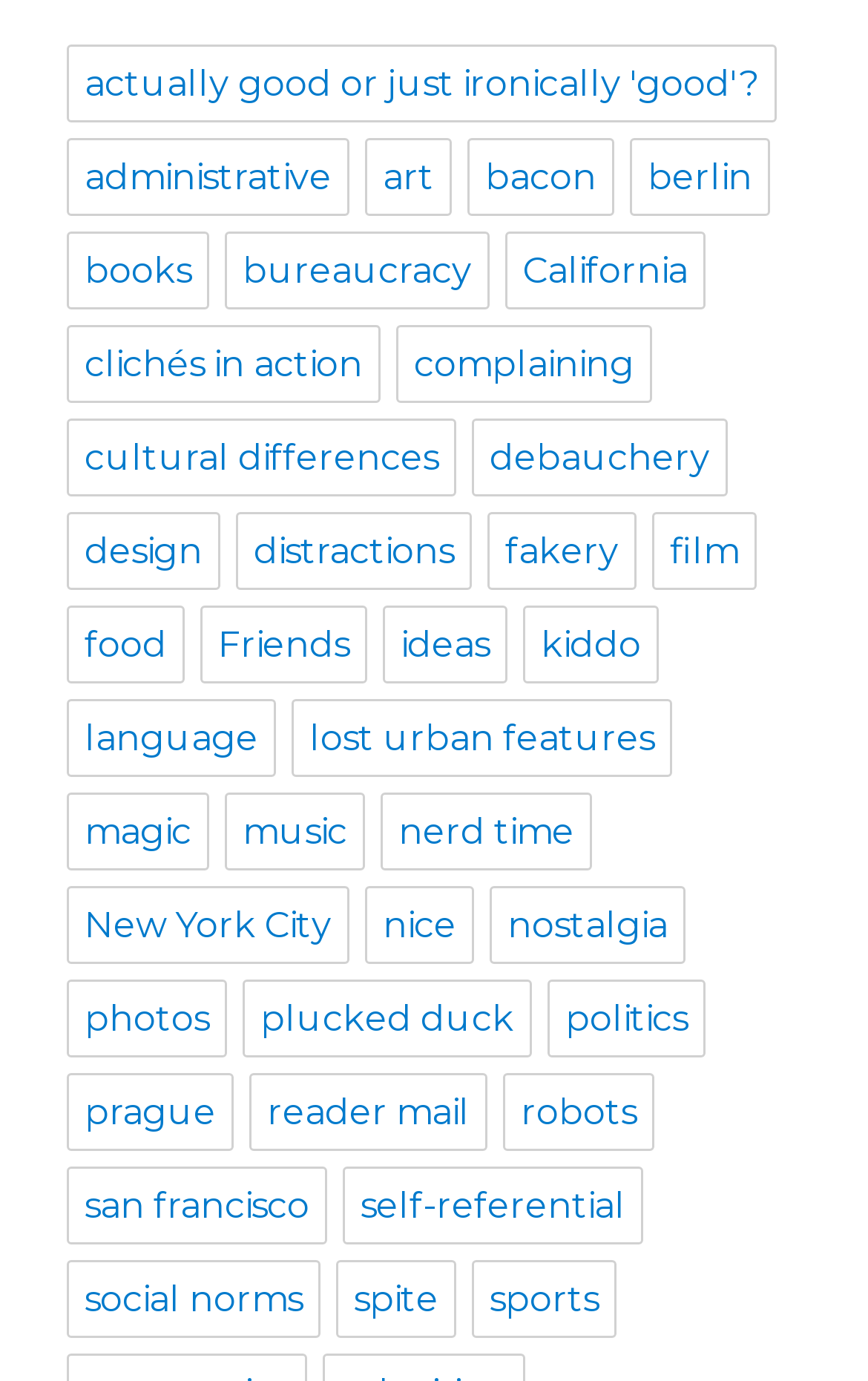Determine the bounding box coordinates of the section I need to click to execute the following instruction: "explore 'cultural differences'". Provide the coordinates as four float numbers between 0 and 1, i.e., [left, top, right, bottom].

[0.077, 0.303, 0.526, 0.359]